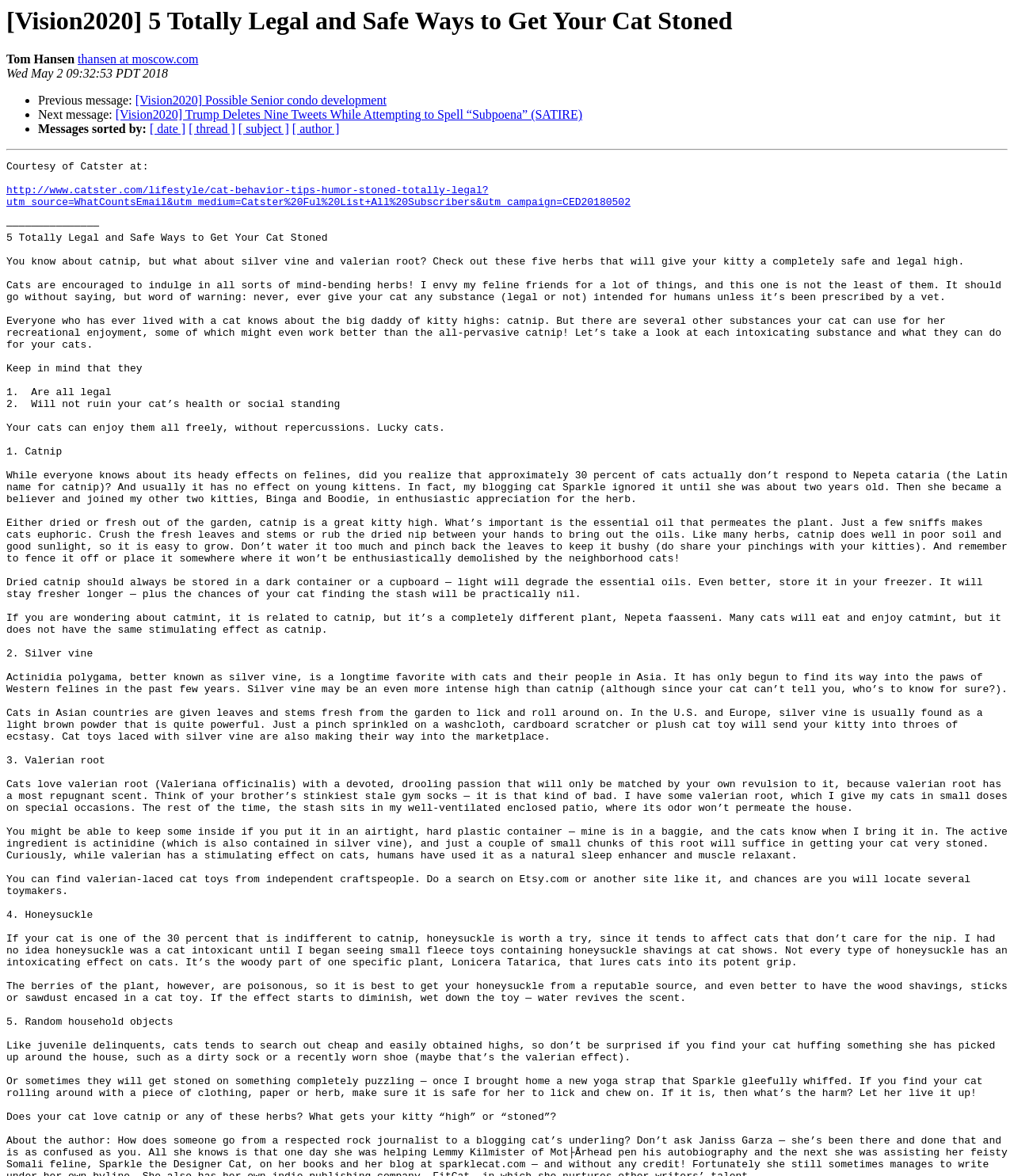Provide the bounding box coordinates of the HTML element described by the text: "[ subject ]".

[0.235, 0.104, 0.285, 0.115]